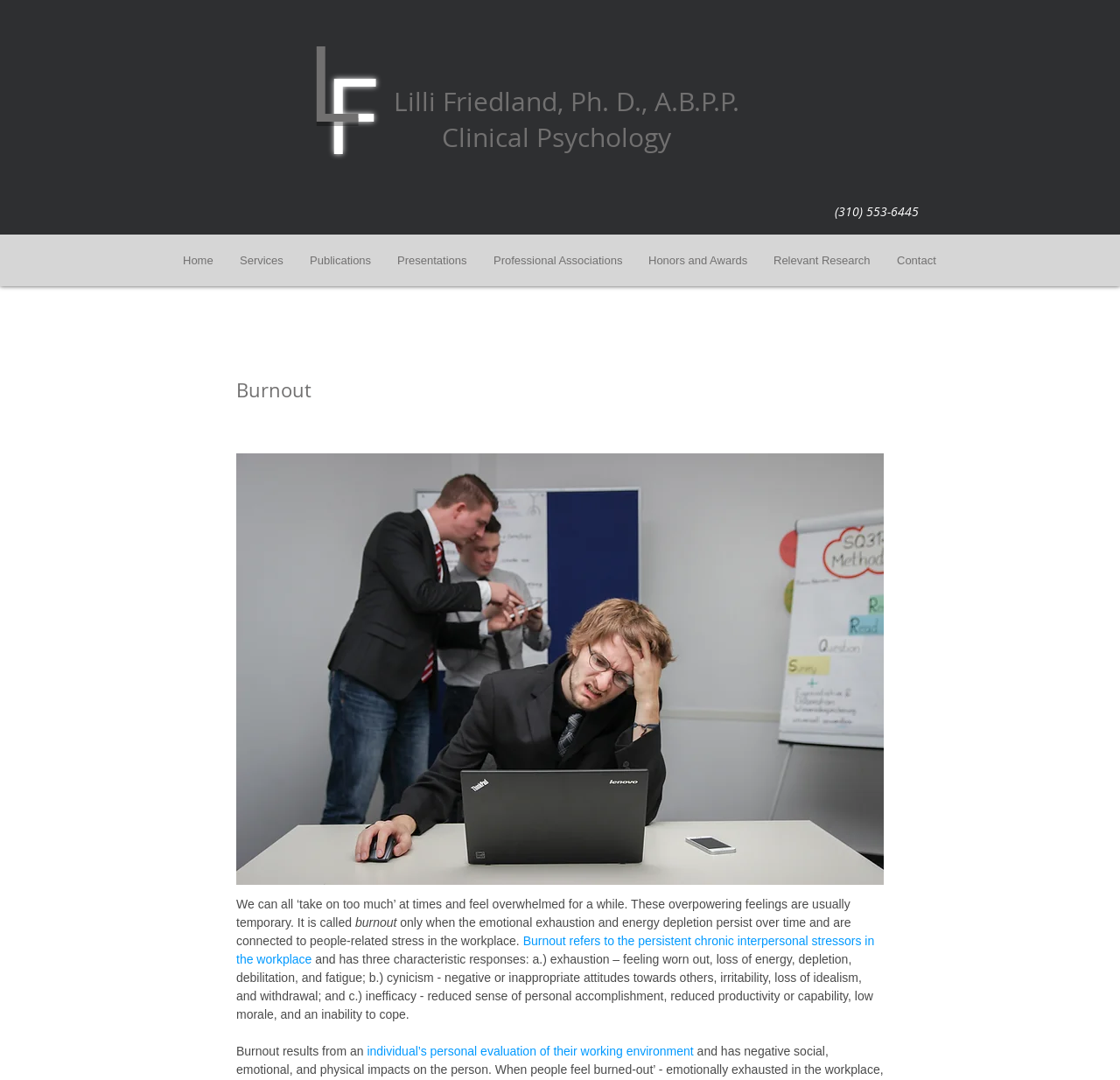Please identify the bounding box coordinates of the element that needs to be clicked to perform the following instruction: "Learn about the doctor's services".

[0.202, 0.213, 0.265, 0.269]